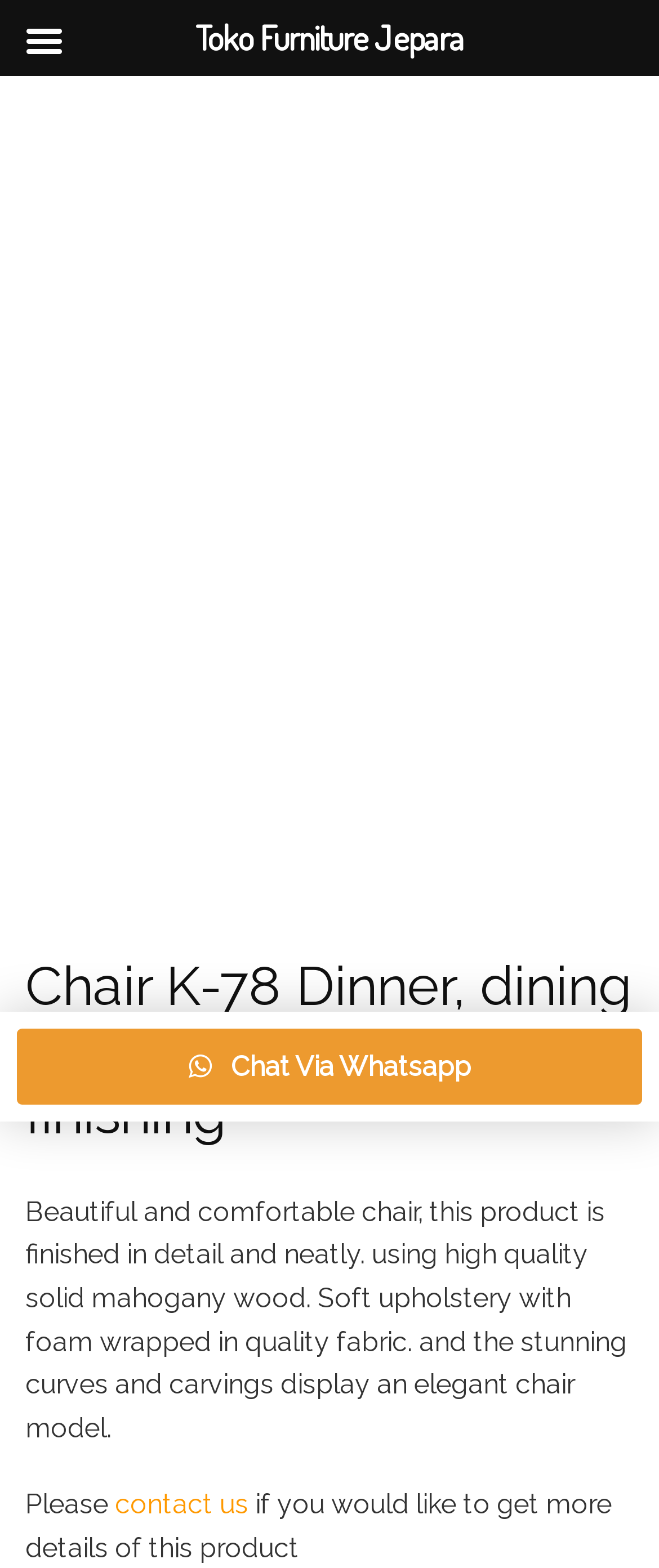What is the style of the chair?
Please give a detailed and elaborate explanation in response to the question.

The heading element with ID 142 mentions 'antique walnut finishing' as part of the chair's description, suggesting that the chair has an antique walnut finishing style.